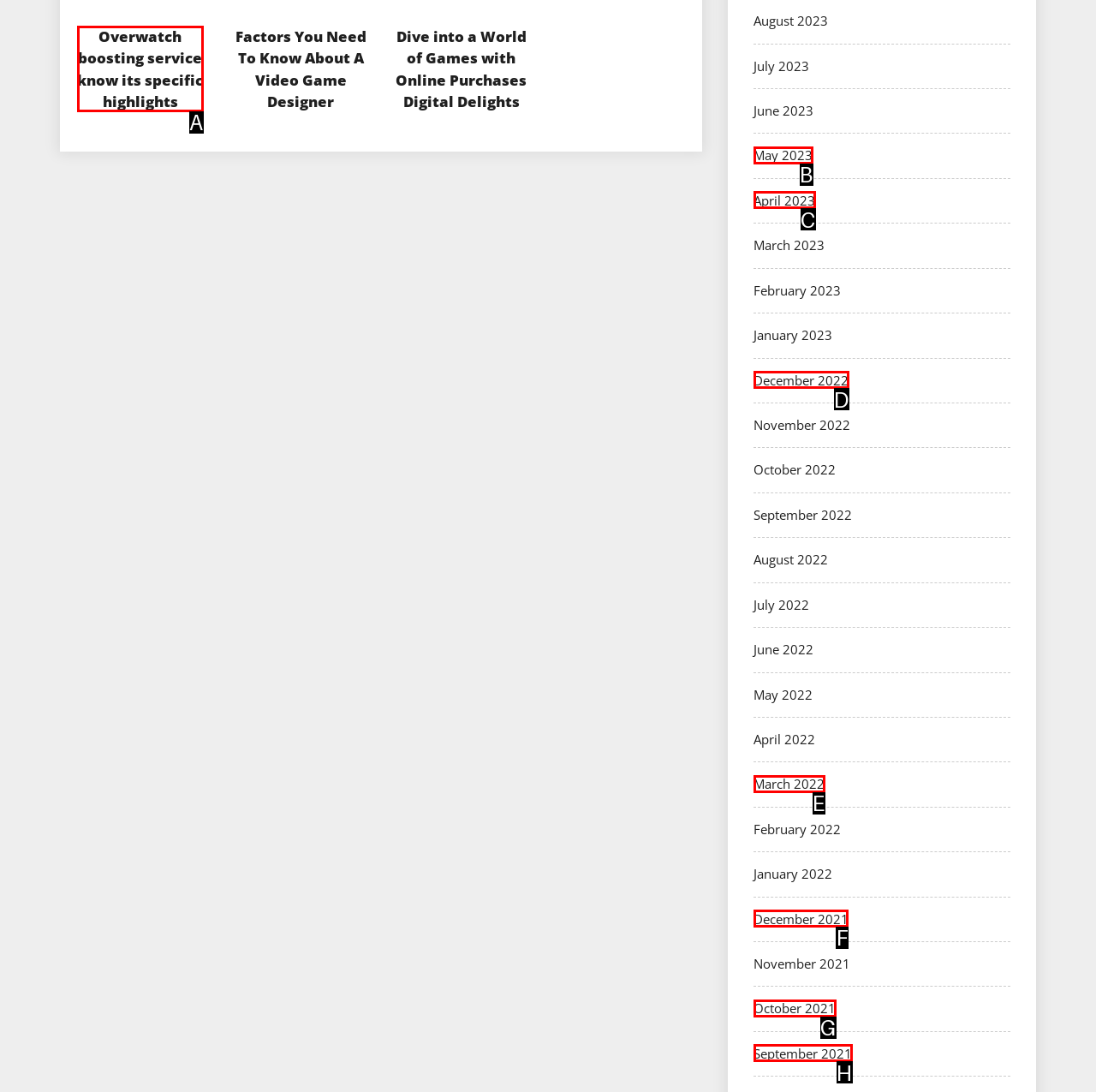Decide which letter you need to select to fulfill the task: Check out games in December 2021
Answer with the letter that matches the correct option directly.

F